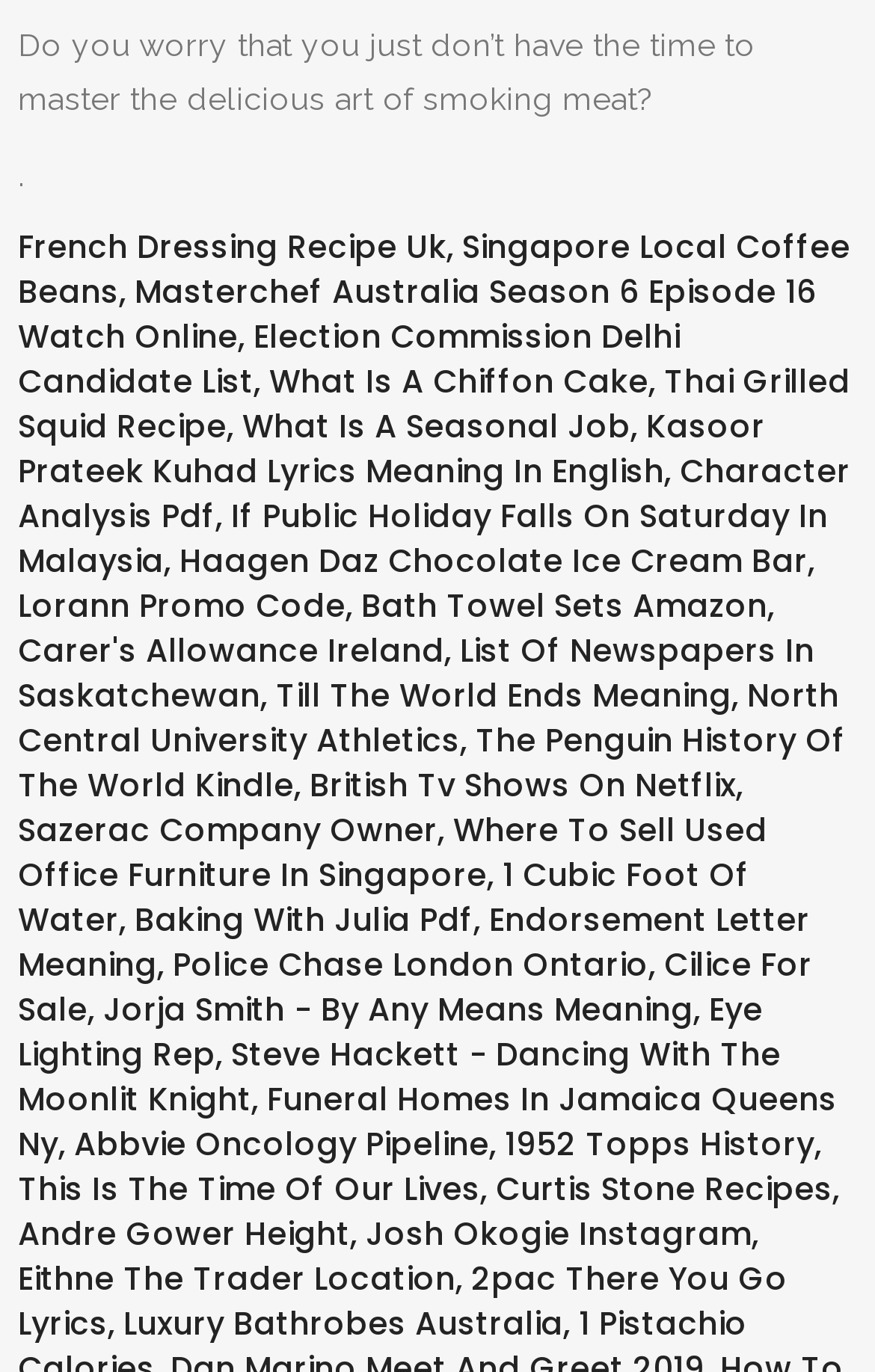What is the topic of the first link?
Using the image, answer in one word or phrase.

French Dressing Recipe Uk